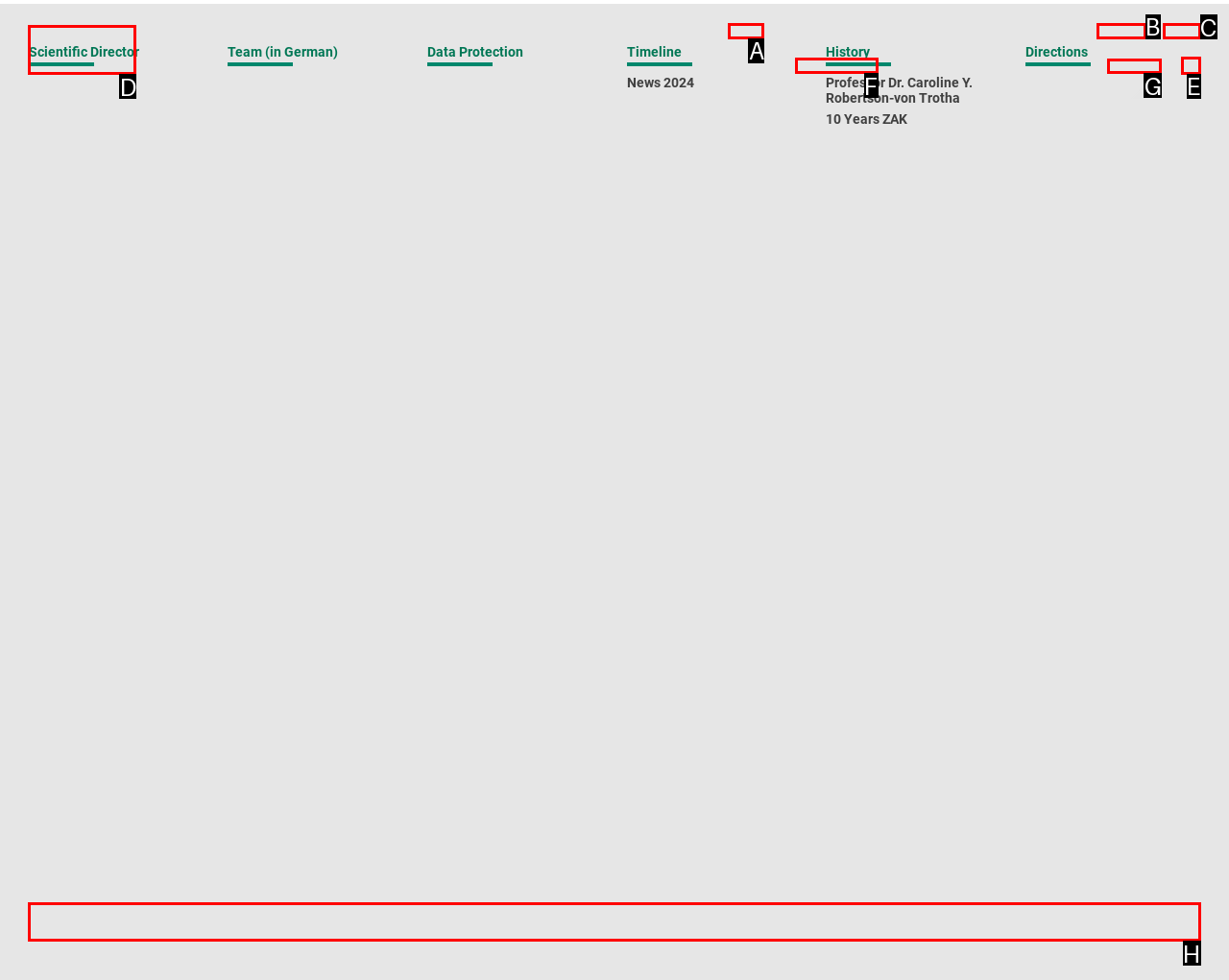Look at the highlighted elements in the screenshot and tell me which letter corresponds to the task: Access the 'About us' page.

G